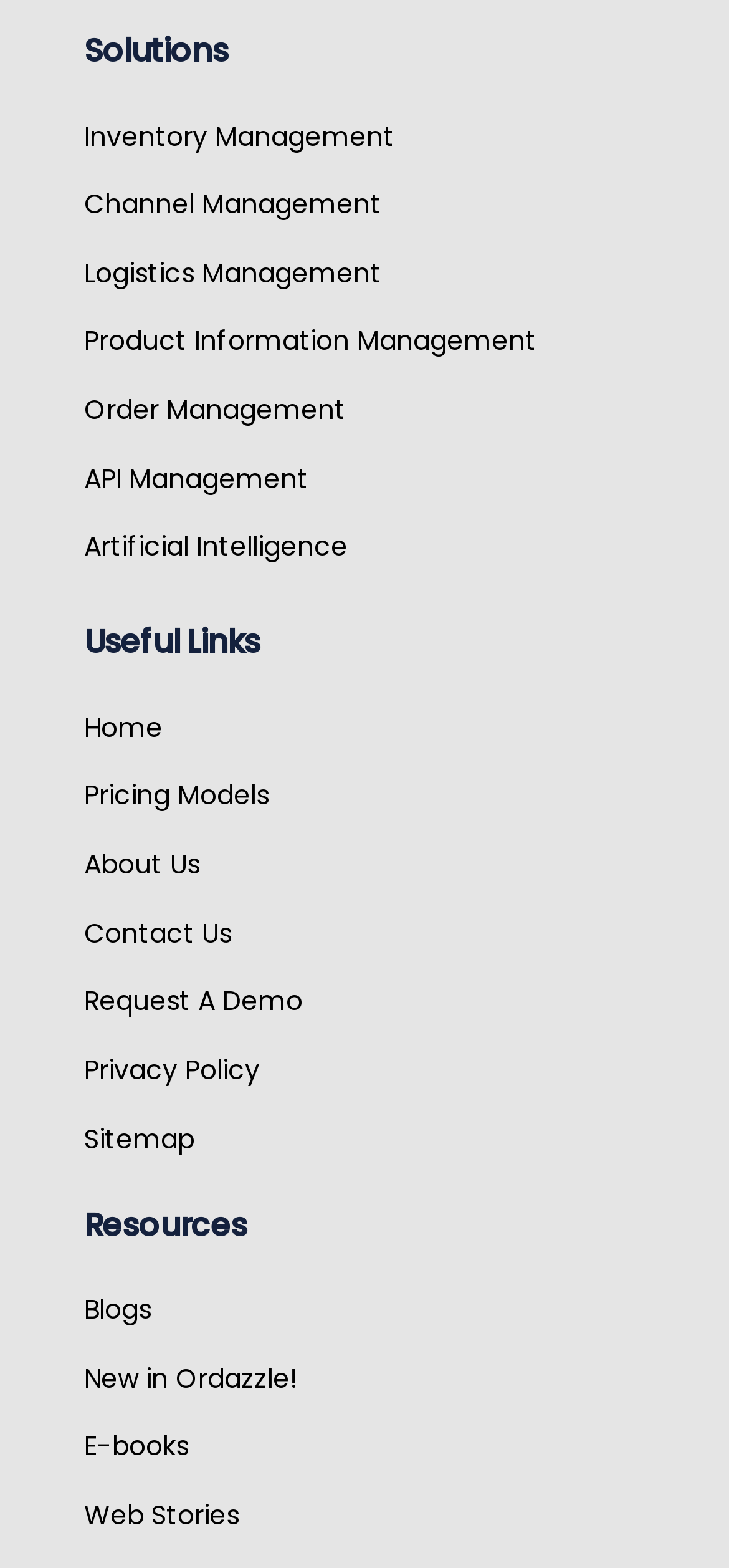Please find the bounding box coordinates in the format (top-left x, top-left y, bottom-right x, bottom-right y) for the given element description. Ensure the coordinates are floating point numbers between 0 and 1. Description: Home

[0.115, 0.476, 0.262, 0.5]